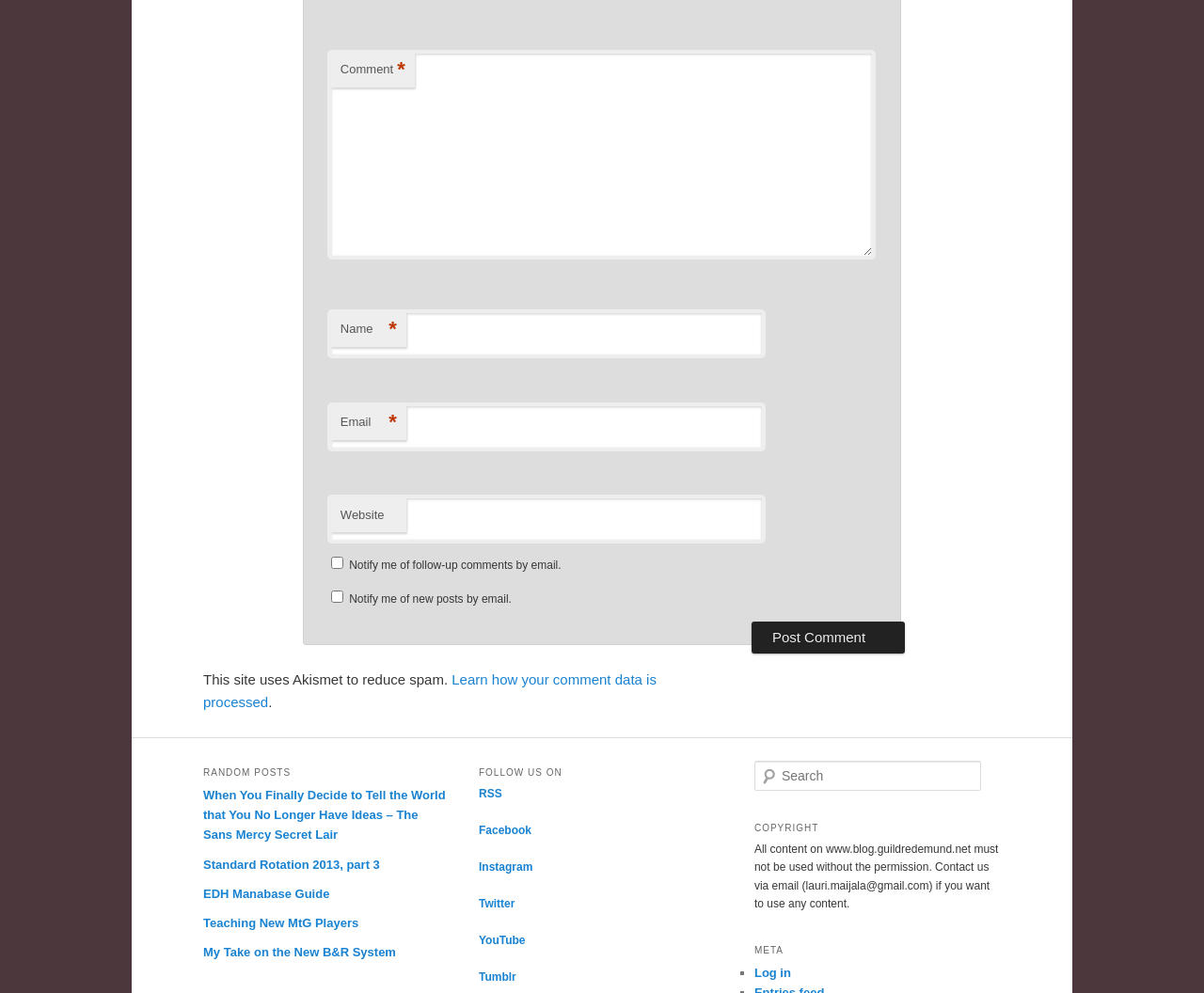Please answer the following question using a single word or phrase: 
What is the topic of the random posts section?

Various